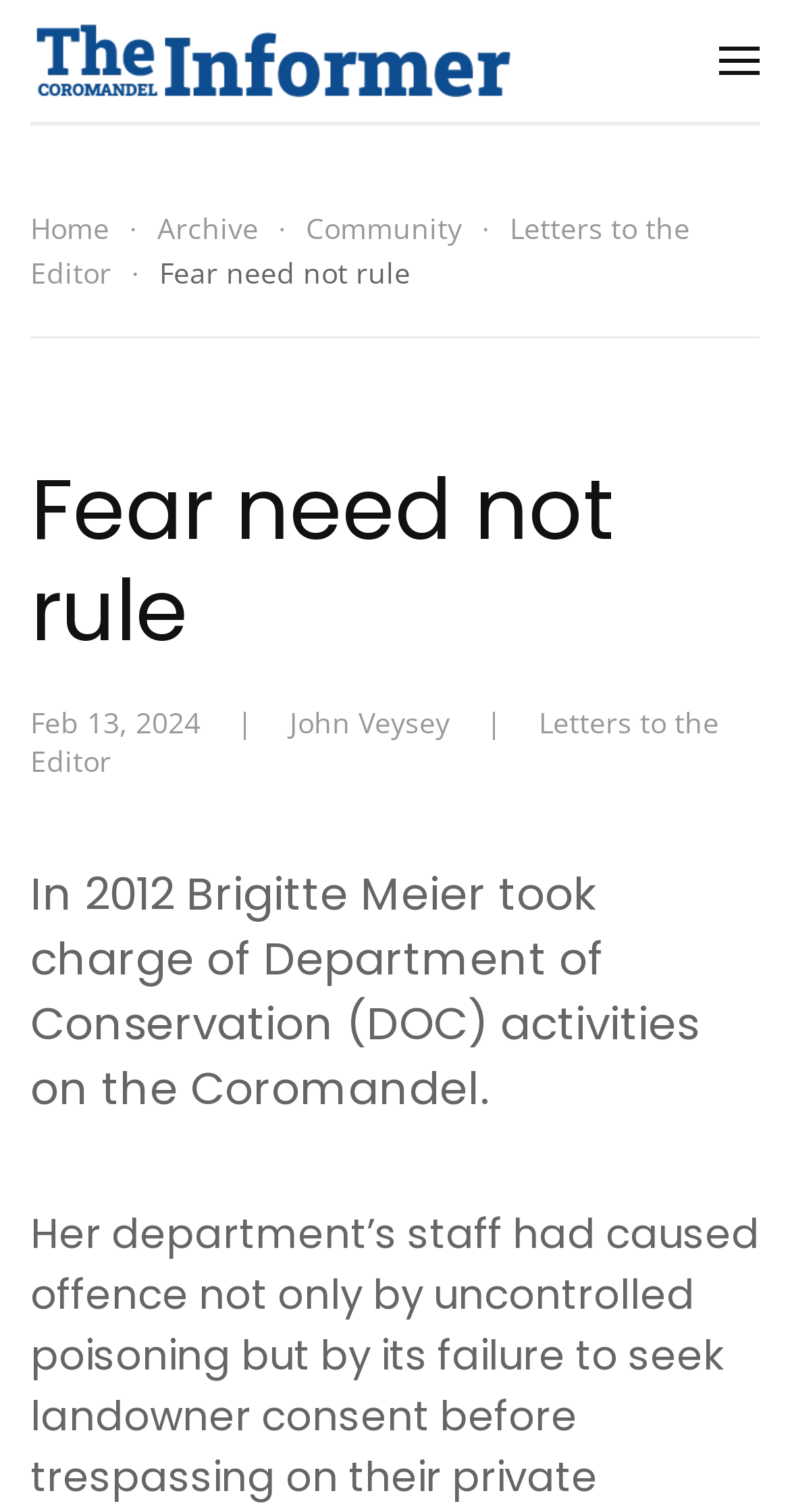How many navigation links are in the breadcrumb?
Using the details from the image, give an elaborate explanation to answer the question.

I found the number of navigation links in the breadcrumb by looking at the navigation element on the webpage, which contains five link elements: 'Home', 'Archive', 'Community', 'Letters to the Editor', and an unnamed link. These links are likely part of the breadcrumb navigation.